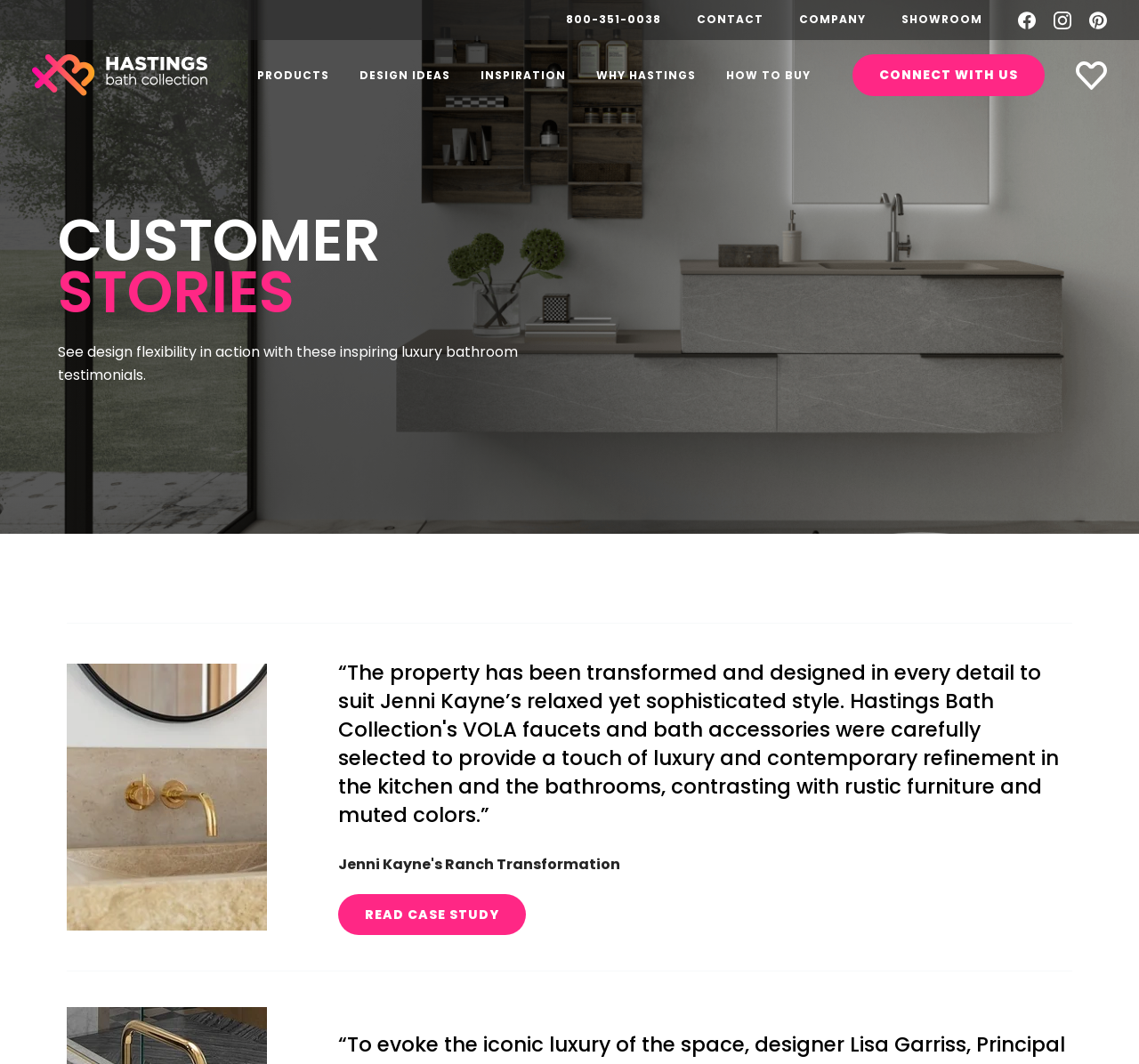Answer the question briefly using a single word or phrase: 
What is the logo of the website?

Hastings bath collection logo